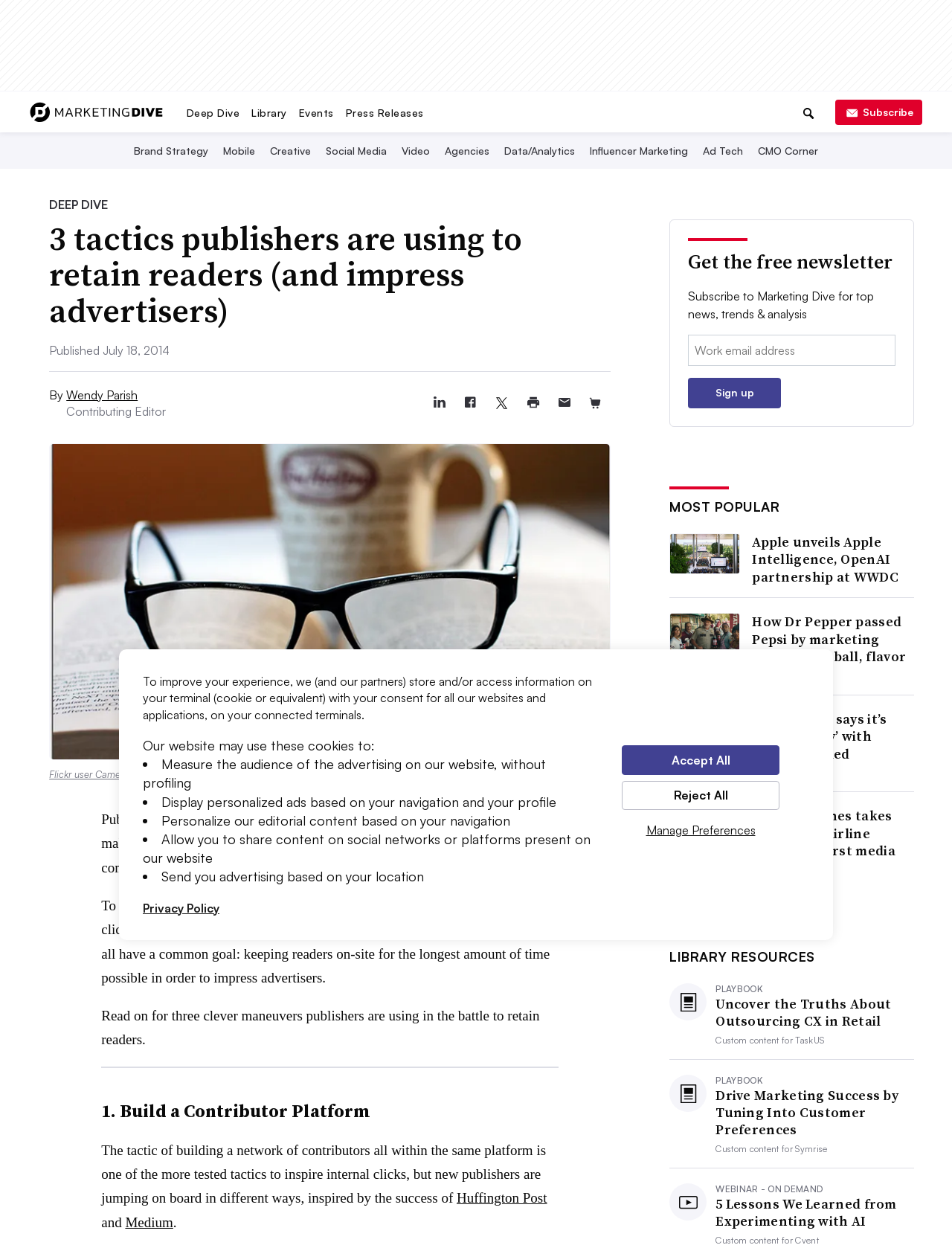What is the purpose of the 'Manage Preferences' button? Using the information from the screenshot, answer with a single word or phrase.

To manage cookie preferences